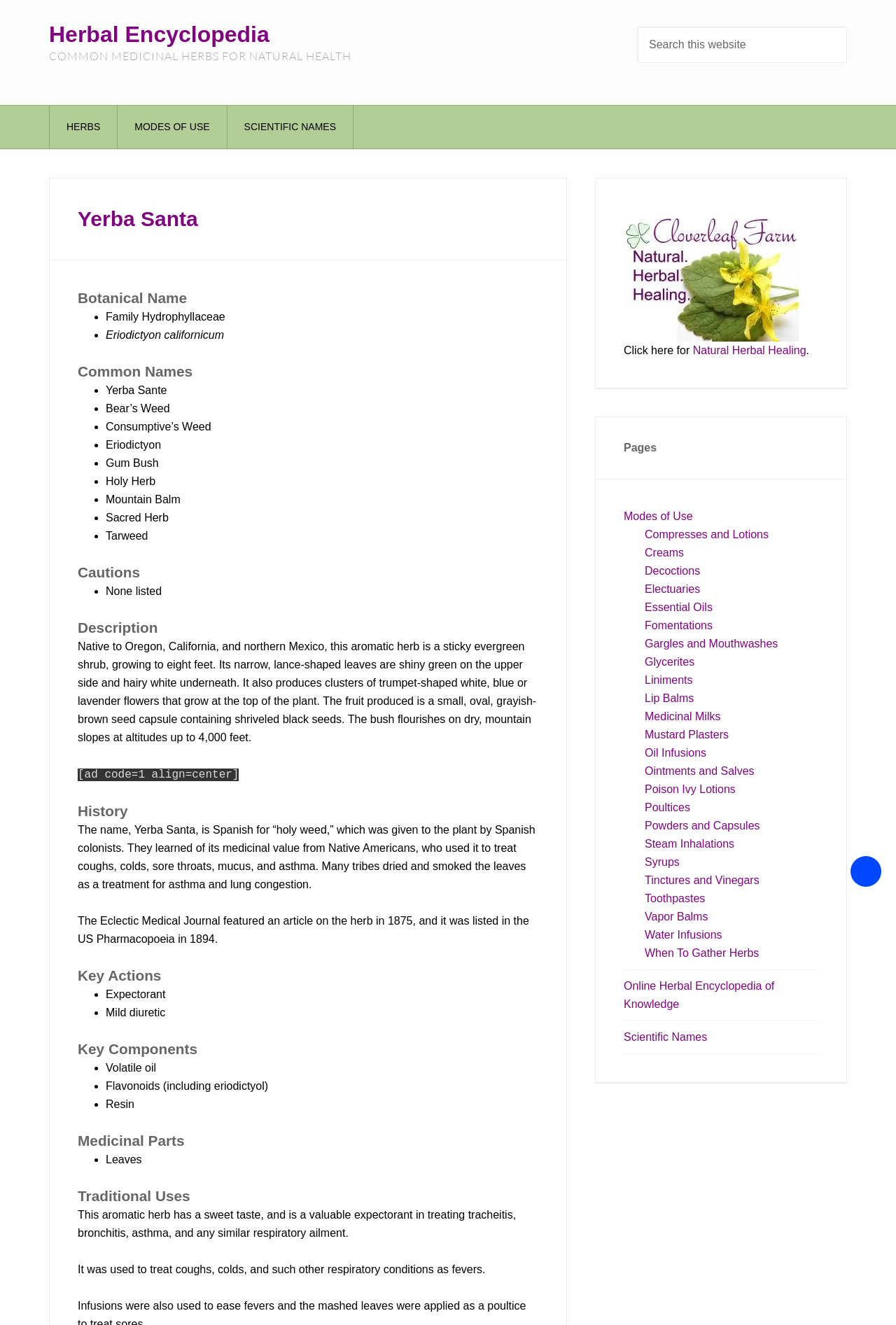What is the botanical name of Yerba Santa?
Examine the screenshot and reply with a single word or phrase.

Eriodictyon californicum